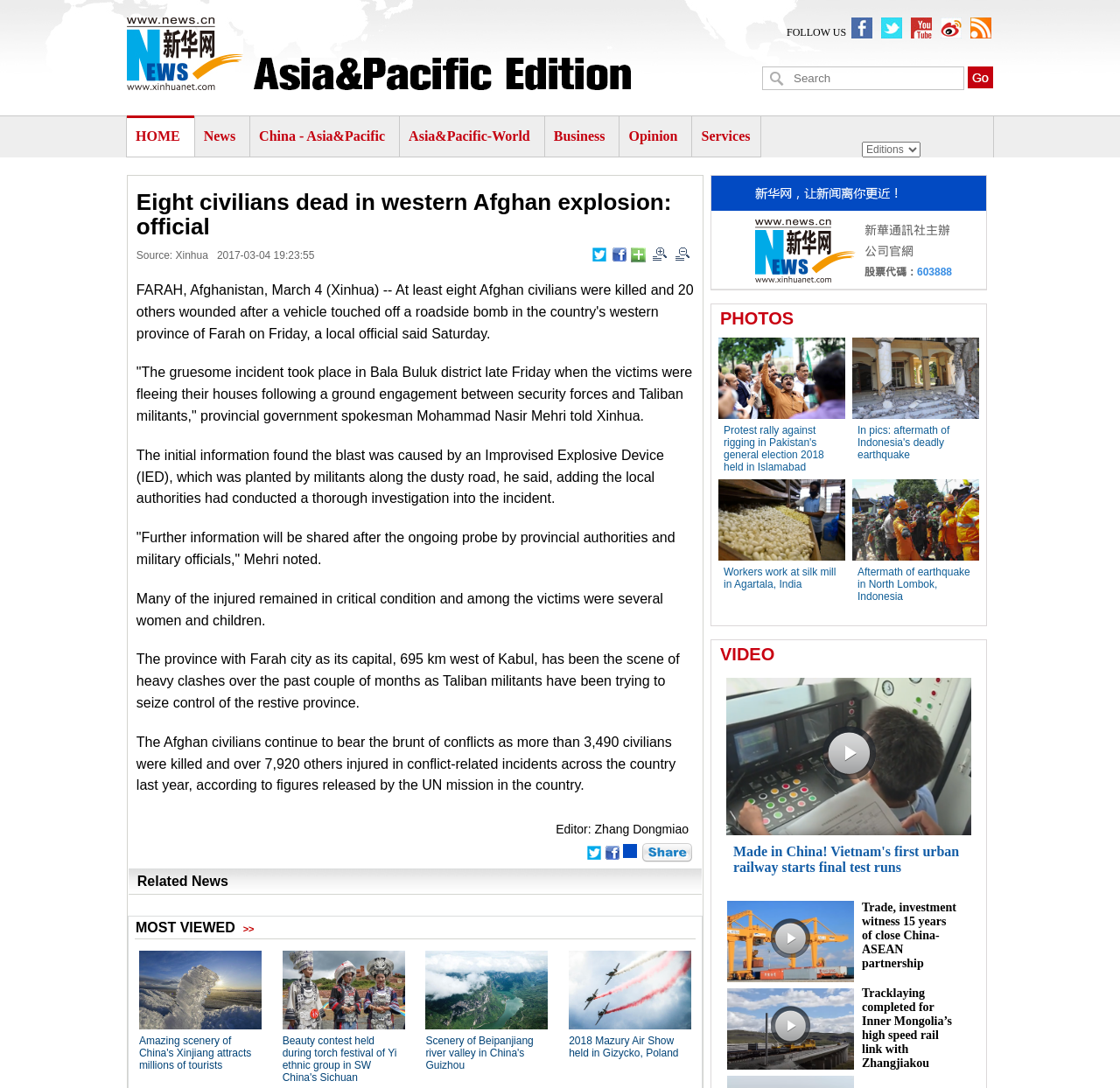Identify the bounding box coordinates of the element that should be clicked to fulfill this task: "Search for something". The coordinates should be provided as four float numbers between 0 and 1, i.e., [left, top, right, bottom].

[0.704, 0.062, 0.86, 0.082]